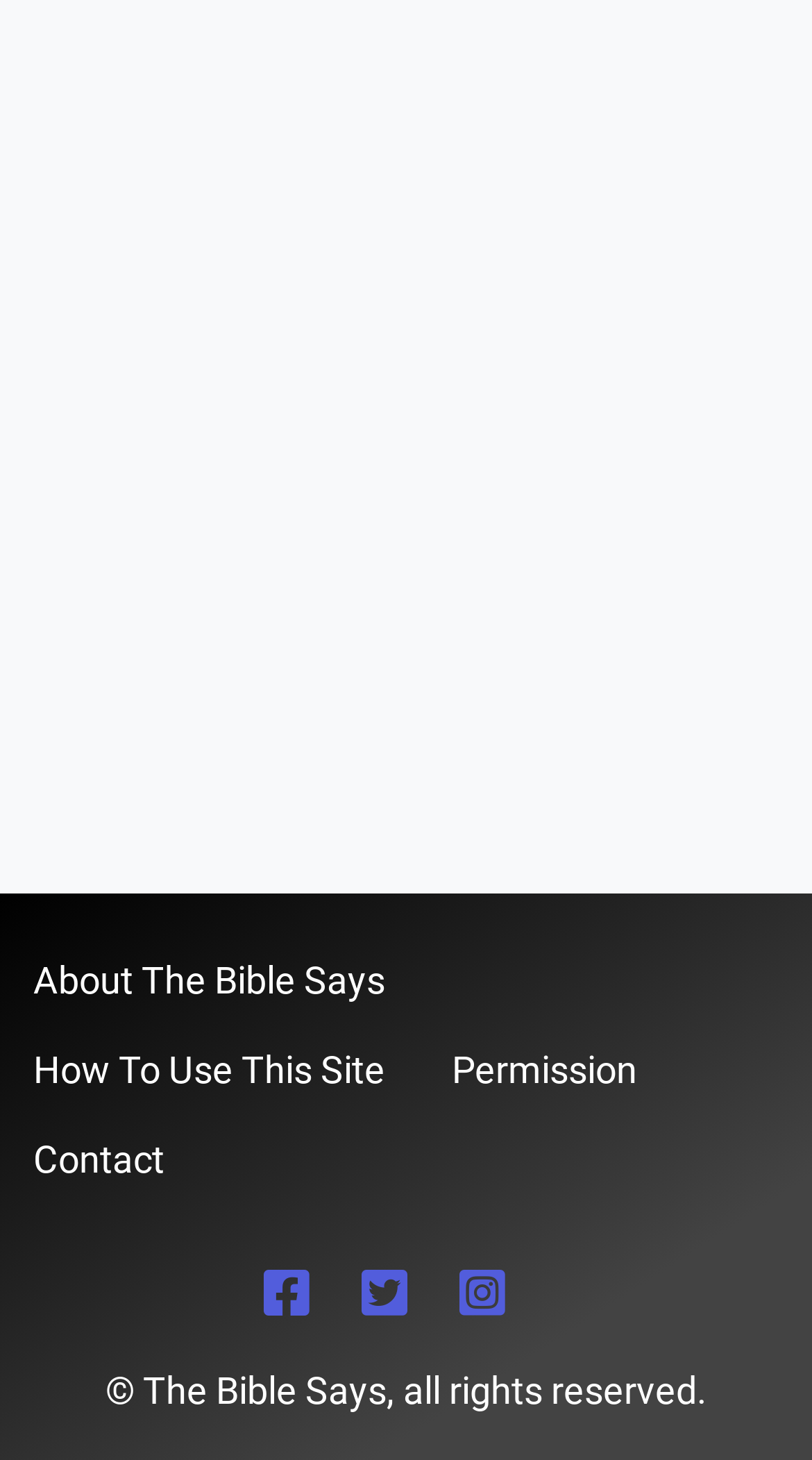Find the bounding box coordinates for the UI element that matches this description: "title="Twitter"".

[0.445, 0.872, 0.514, 0.902]